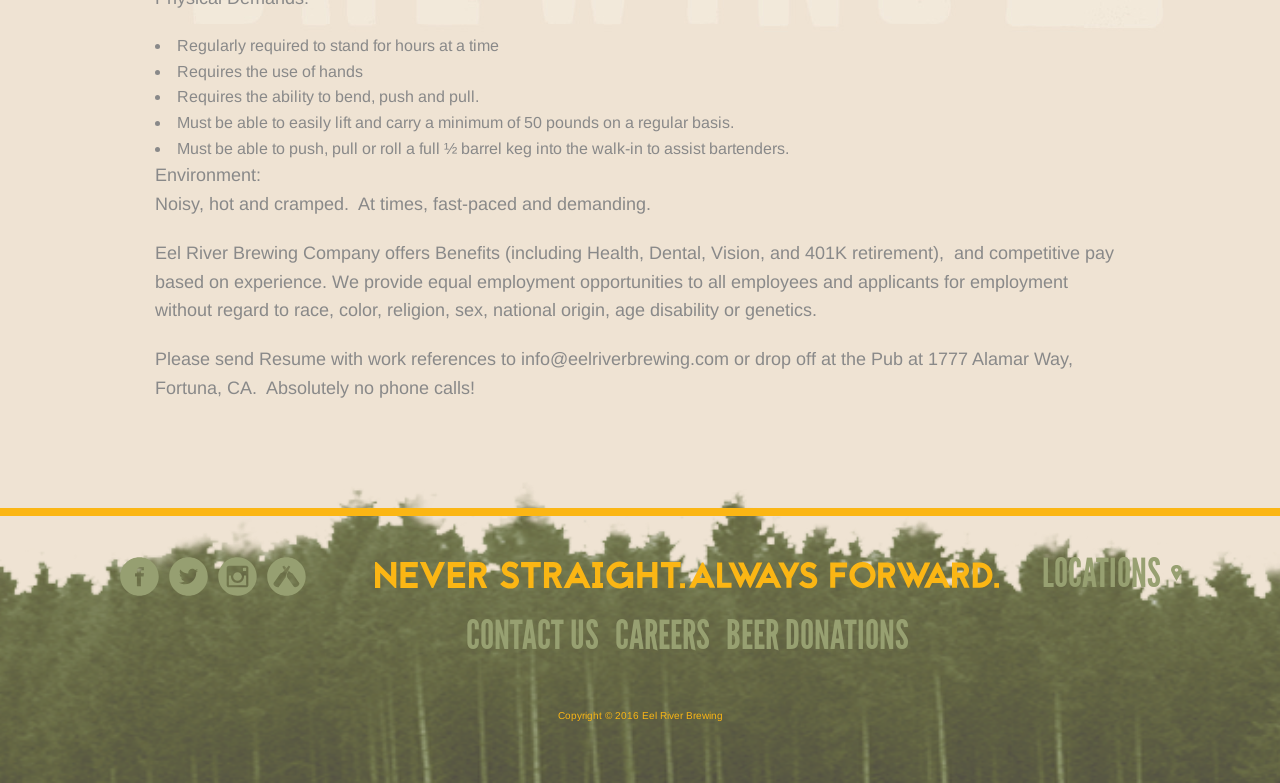What is the environment like at Eel River Brewing Company?
Analyze the image and deliver a detailed answer to the question.

The webpage describes the environment at Eel River Brewing Company as 'Noisy, hot and cramped. At times, fast-paced and demanding.'